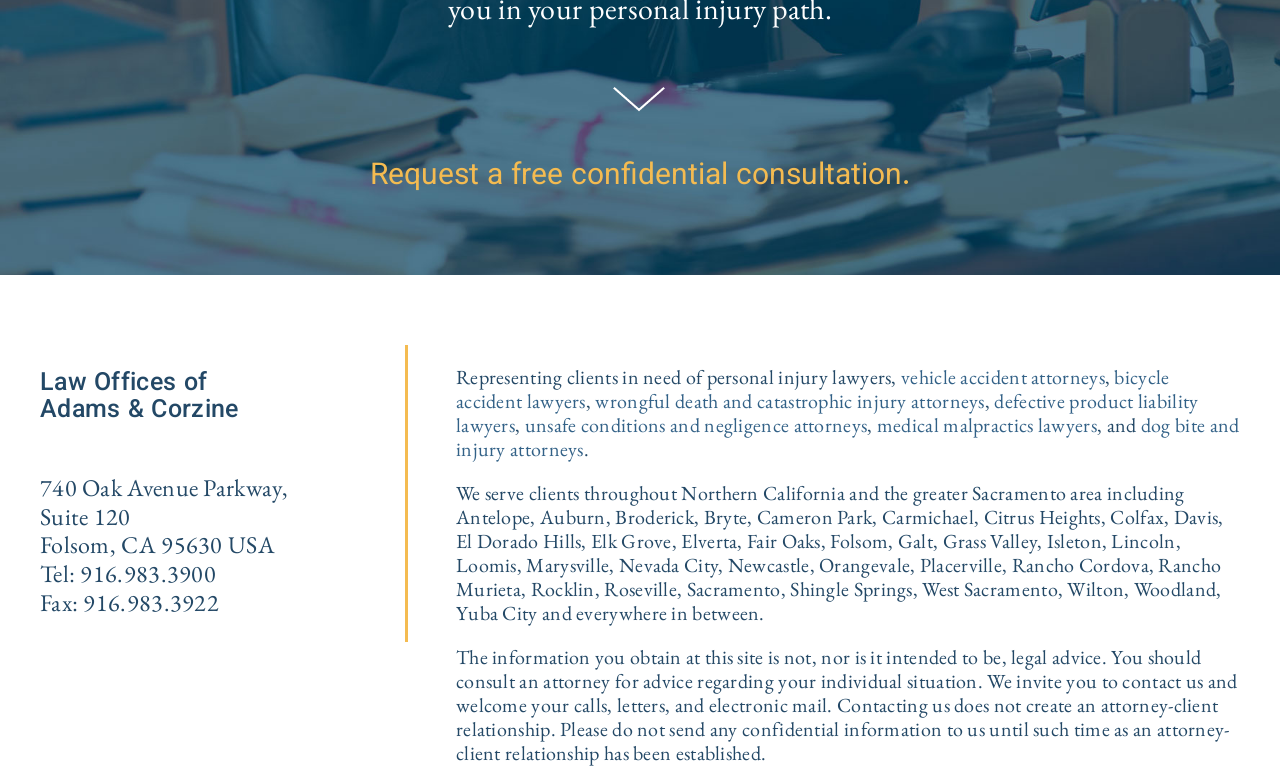Use a single word or phrase to answer this question: 
What is the name of the law firm?

Adams & Corzine